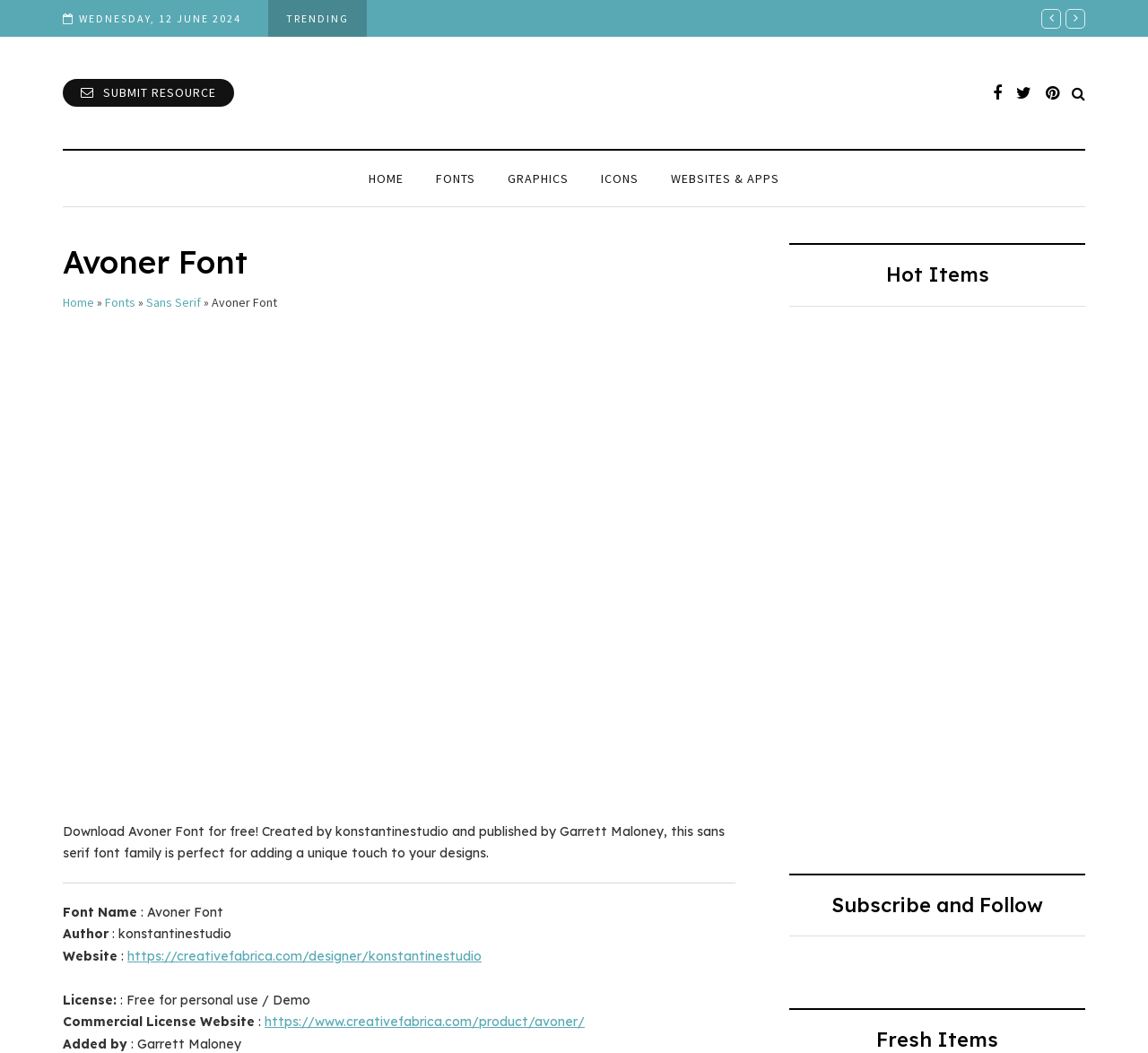Using a single word or phrase, answer the following question: 
How many hot items are listed on the webpage?

5